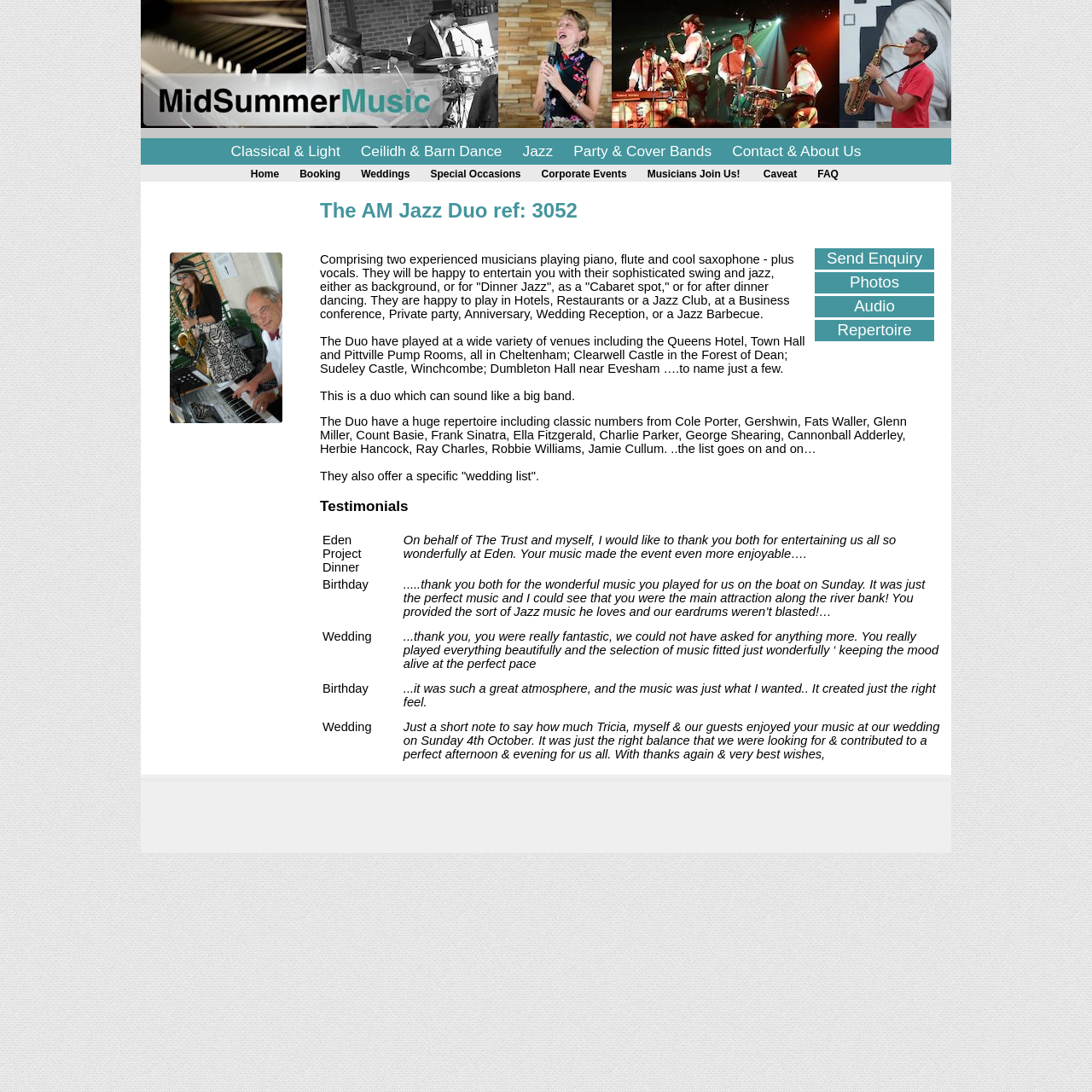From the webpage screenshot, predict the bounding box of the UI element that matches this description: "Musicians Join Us!".

[0.585, 0.152, 0.688, 0.166]